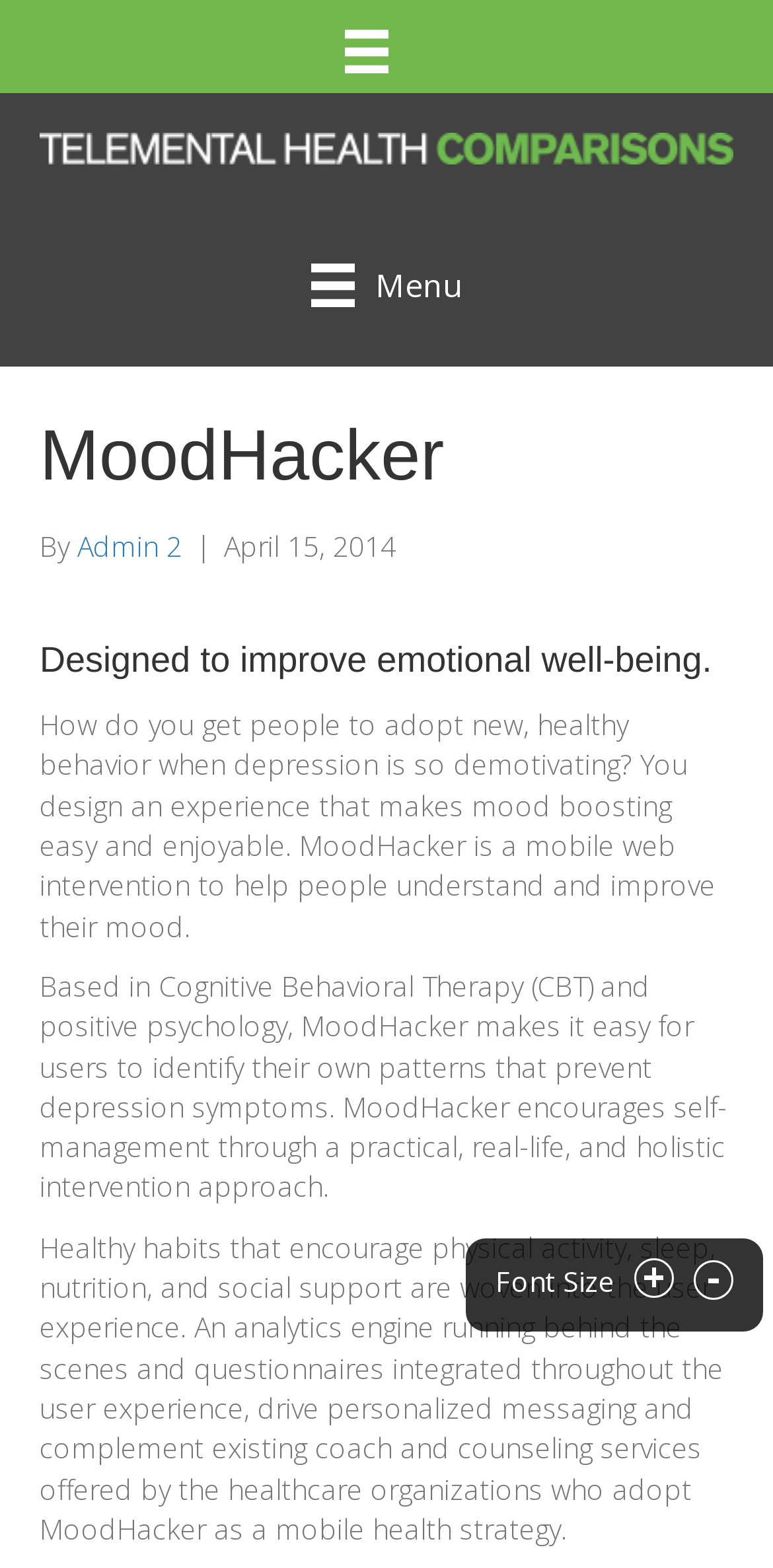Using the given description, provide the bounding box coordinates formatted as (top-left x, top-left y, bottom-right x, bottom-right y), with all values being floating point numbers between 0 and 1. Description: aria-label="Menu"

[0.42, 0.006, 0.529, 0.06]